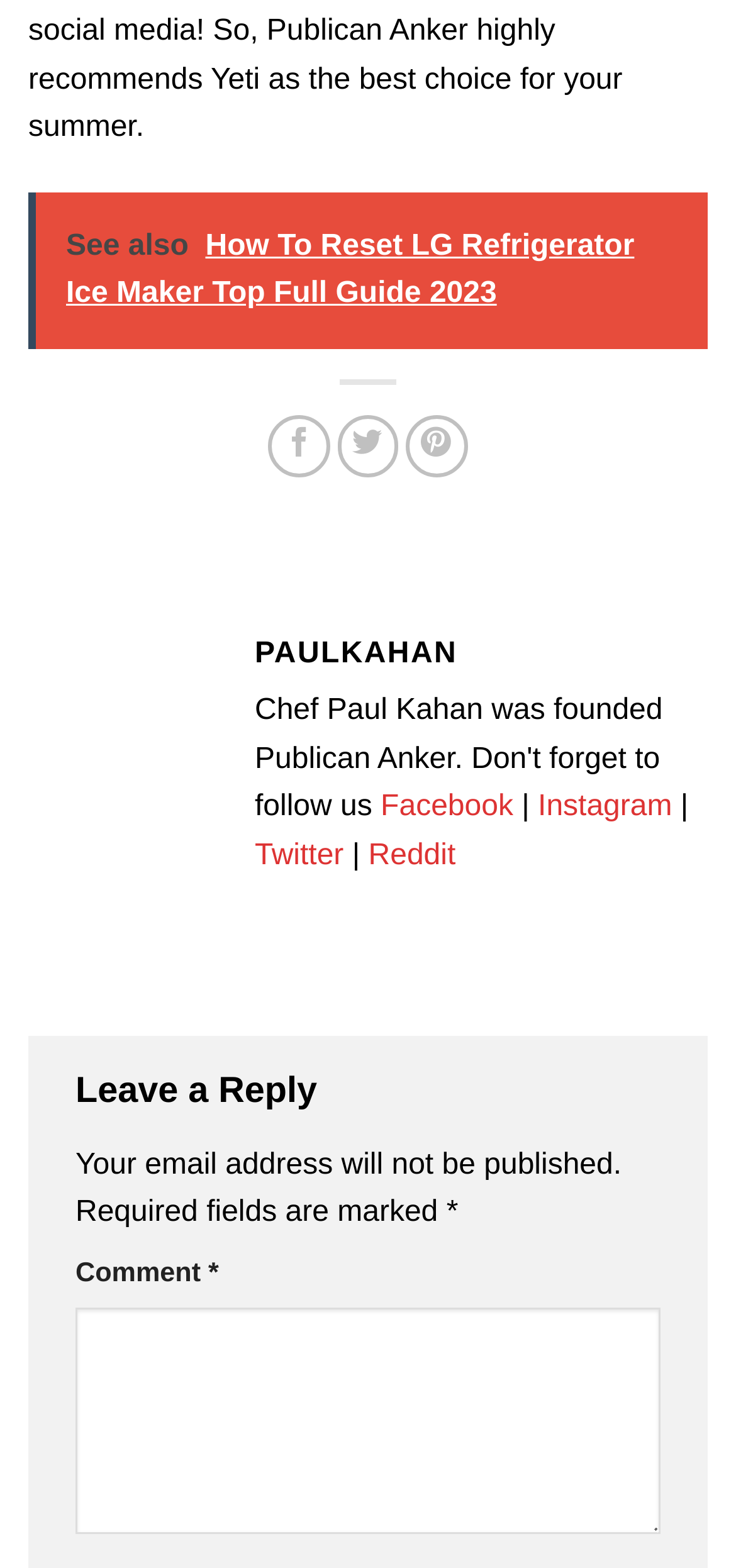Please locate the bounding box coordinates of the element that should be clicked to achieve the given instruction: "Visit Paulkahan's Facebook page".

[0.517, 0.505, 0.697, 0.525]